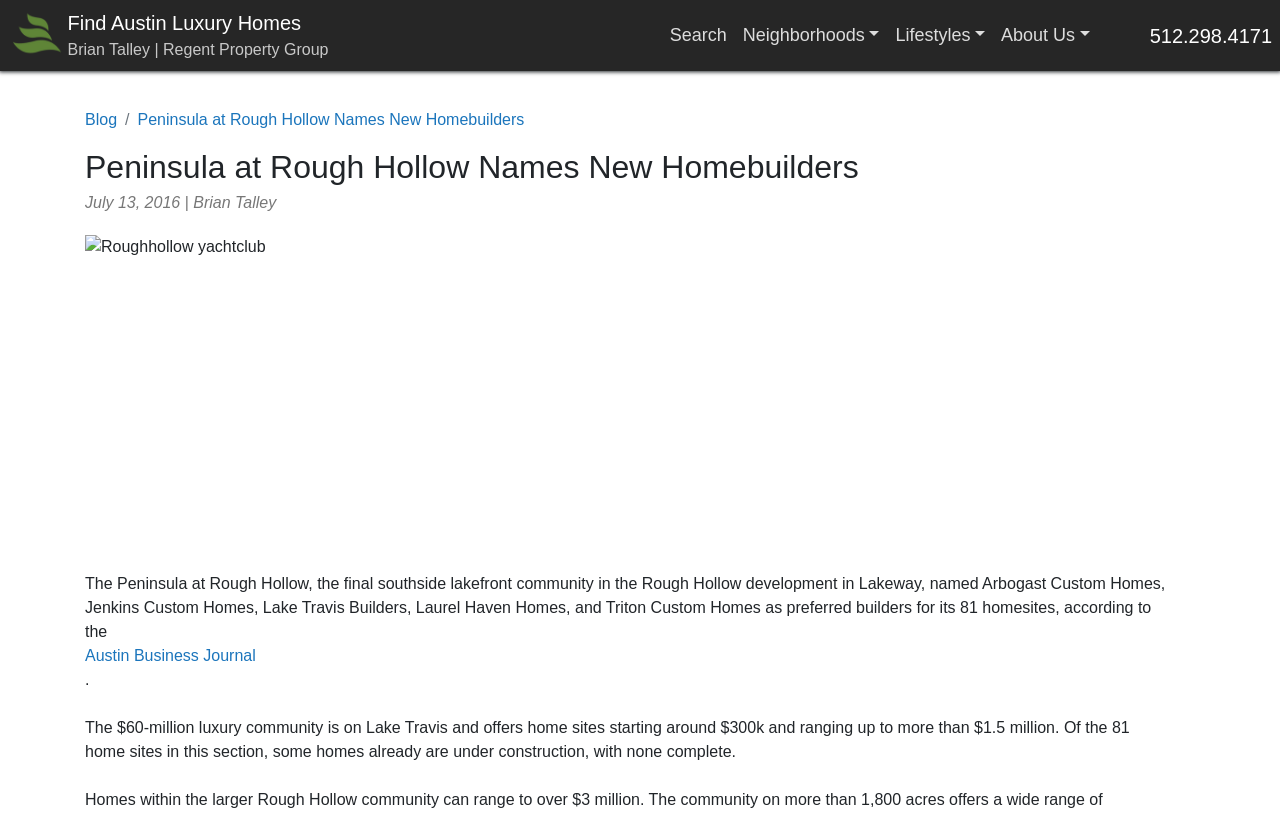Using the element description: "Neighborhoods", determine the bounding box coordinates for the specified UI element. The coordinates should be four float numbers between 0 and 1, [left, top, right, bottom].

[0.574, 0.017, 0.693, 0.07]